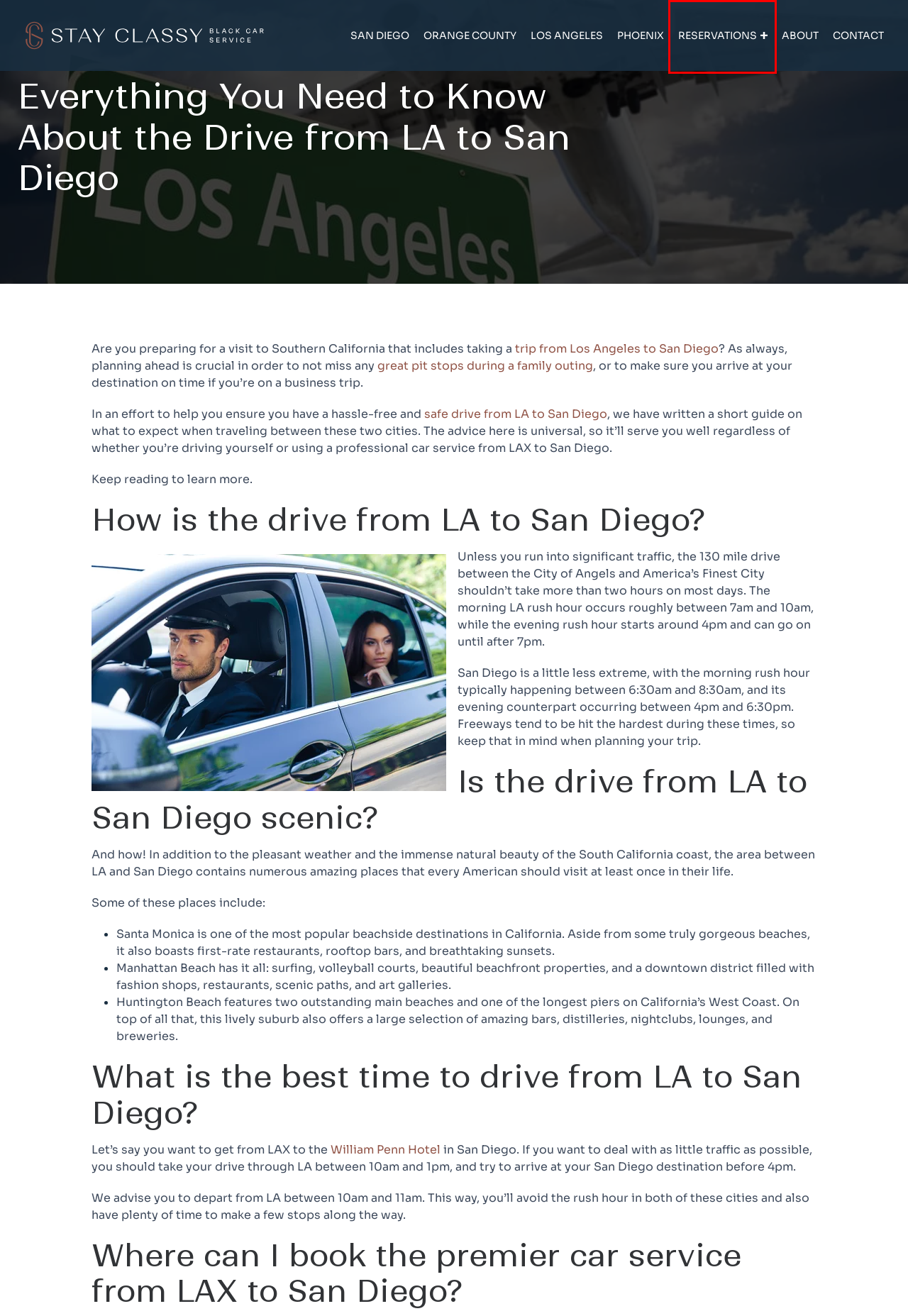Analyze the given webpage screenshot and identify the UI element within the red bounding box. Select the webpage description that best matches what you expect the new webpage to look like after clicking the element. Here are the candidates:
A. First-Class Black Car Service From John Wayne Airport Near Me
B. How to Travel from LAX to San Diego Safely? | ? Shuttle Service
C. Top 6 Pit Stops Between LA & San Diego | Stay Classy Transportation ?
D. Contact Us | Stay Classy Black Car Service
E. Top Private Airport Shuttles Near Me to Sky Harbor | Classy
F. Respected Airport Car Service Near Me to LAX | Stay Classy
G. Book Online Reservation - Stay Classy Black Car Service
H. About Us | Stay Classy Black Car Service

G